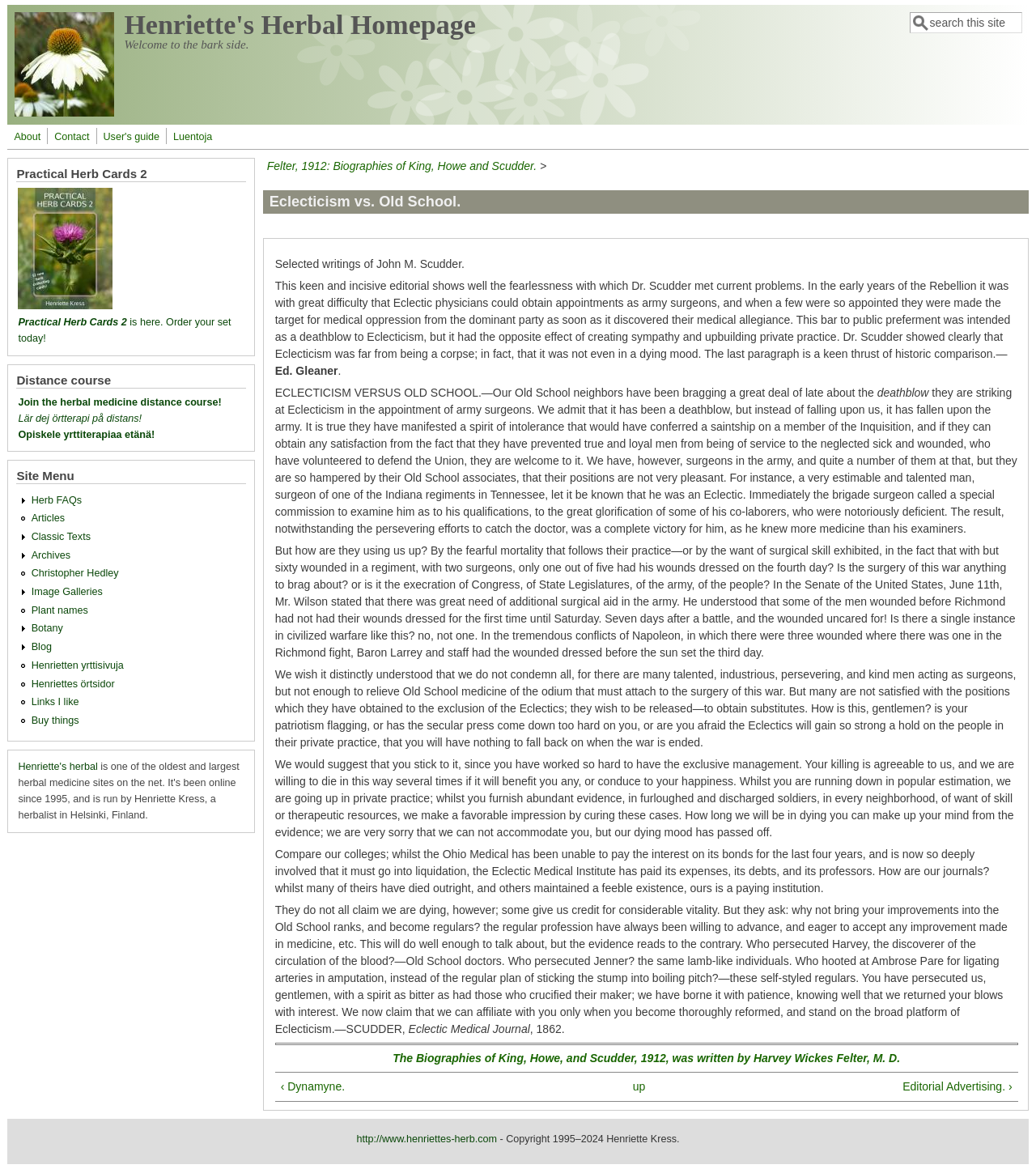Show the bounding box coordinates of the region that should be clicked to follow the instruction: "Search this site."

[0.878, 0.01, 0.986, 0.028]